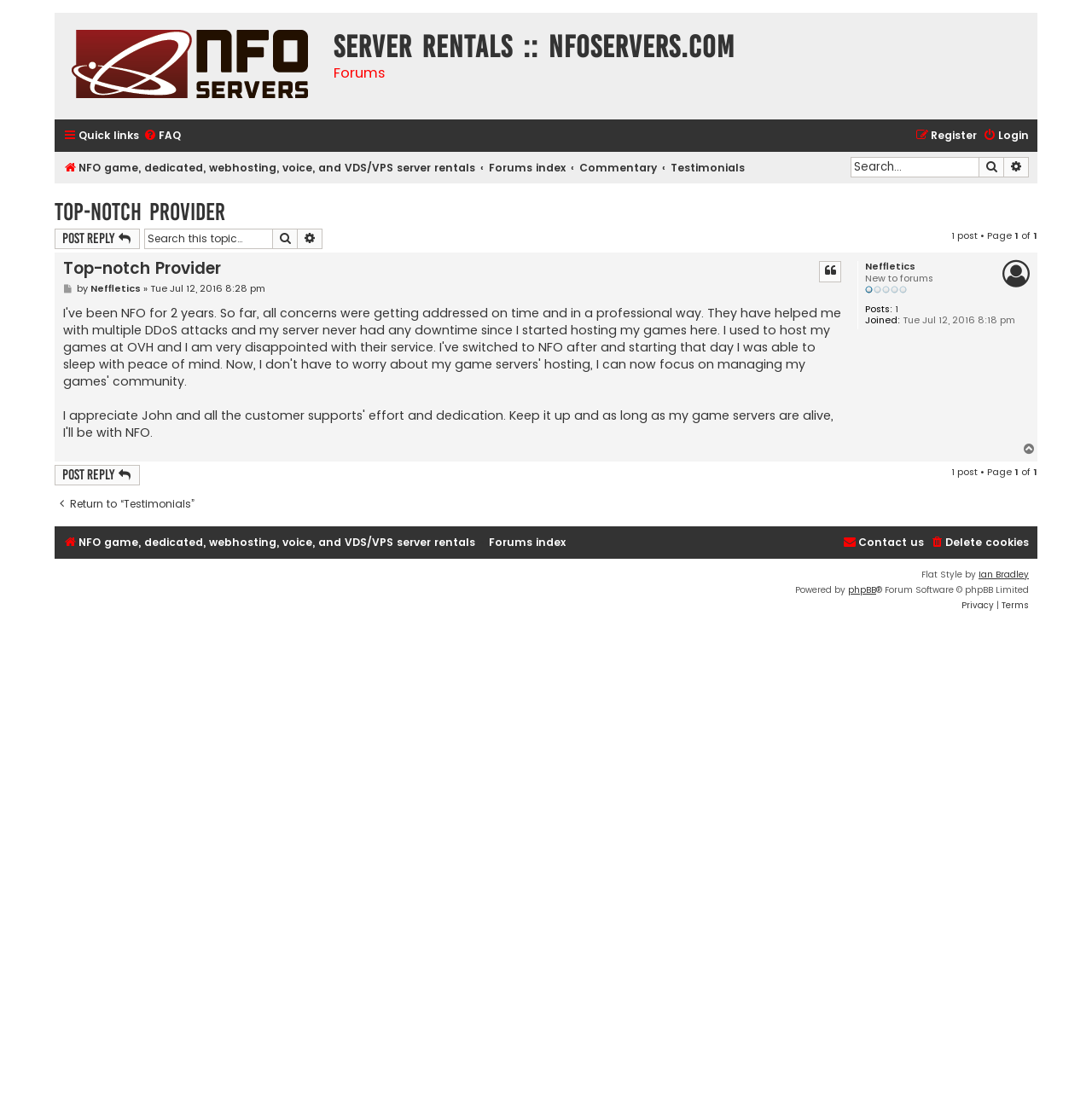Please identify the primary heading of the webpage and give its text content.

Server rentals :: NFOservers.com